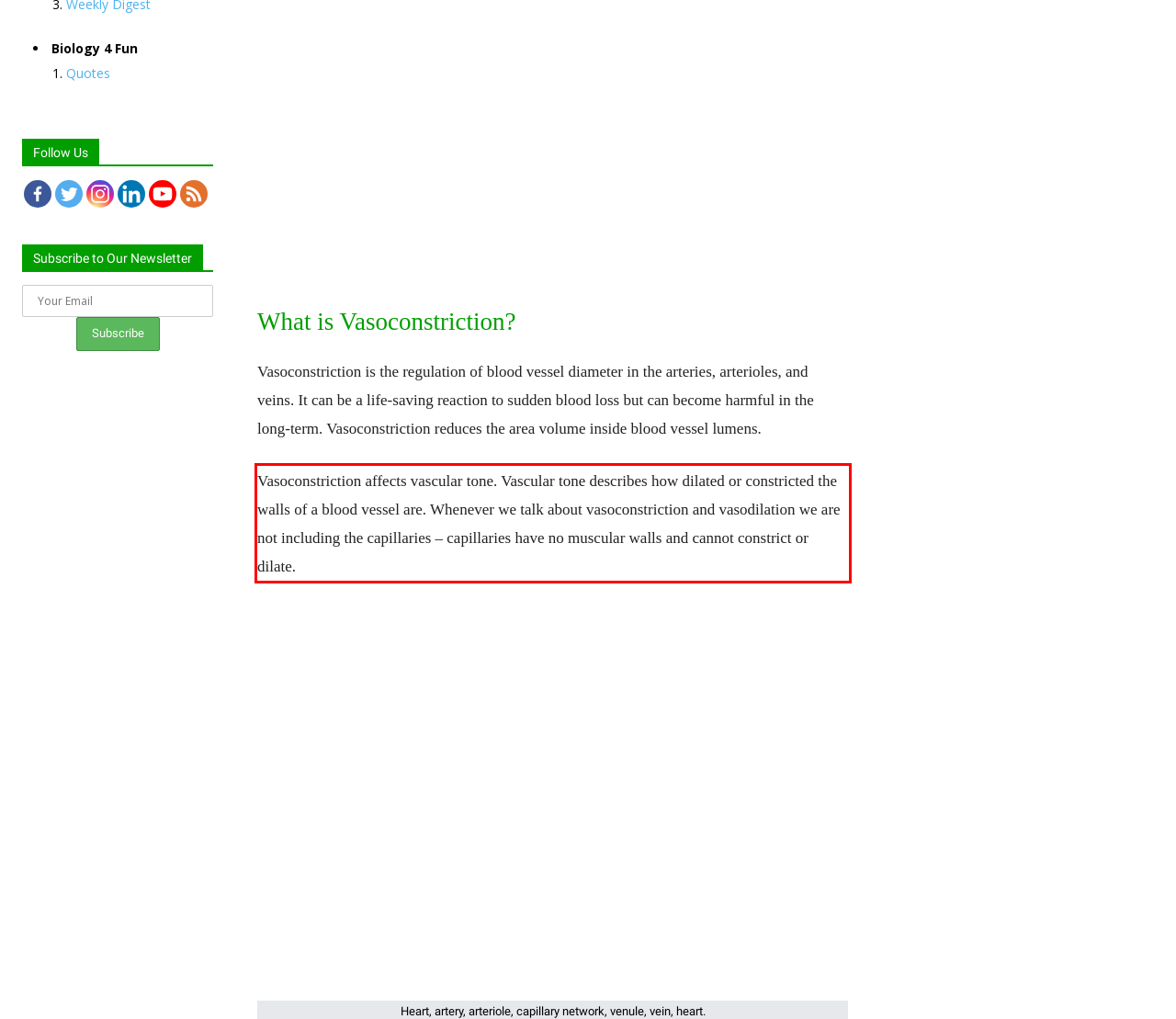Examine the webpage screenshot, find the red bounding box, and extract the text content within this marked area.

Vasoconstriction affects vascular tone. Vascular tone describes how dilated or constricted the walls of a blood vessel are. Whenever we talk about vasoconstriction and vasodilation we are not including the capillaries – capillaries have no muscular walls and cannot constrict or dilate.